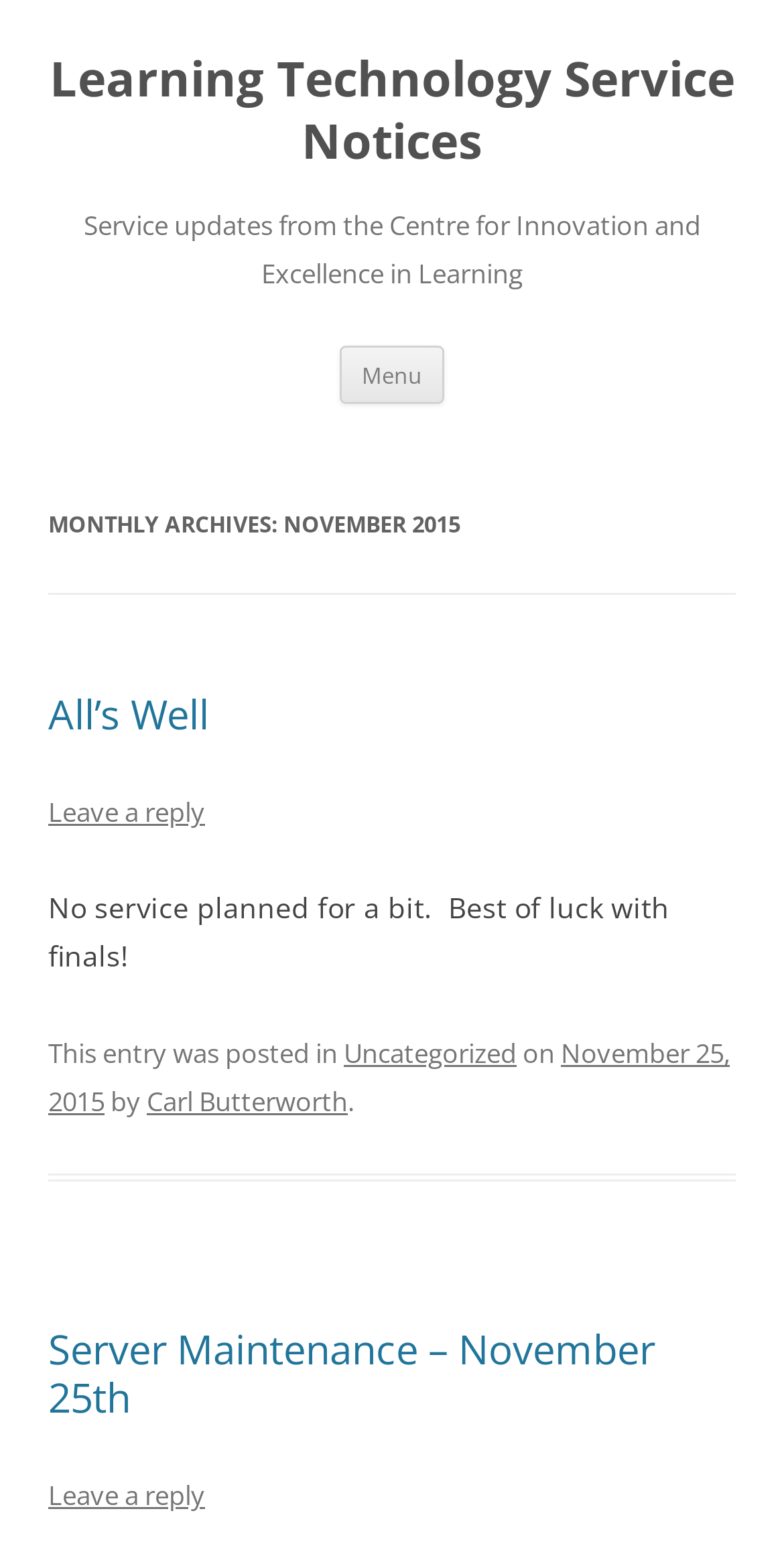Please extract the webpage's main title and generate its text content.

Learning Technology Service Notices